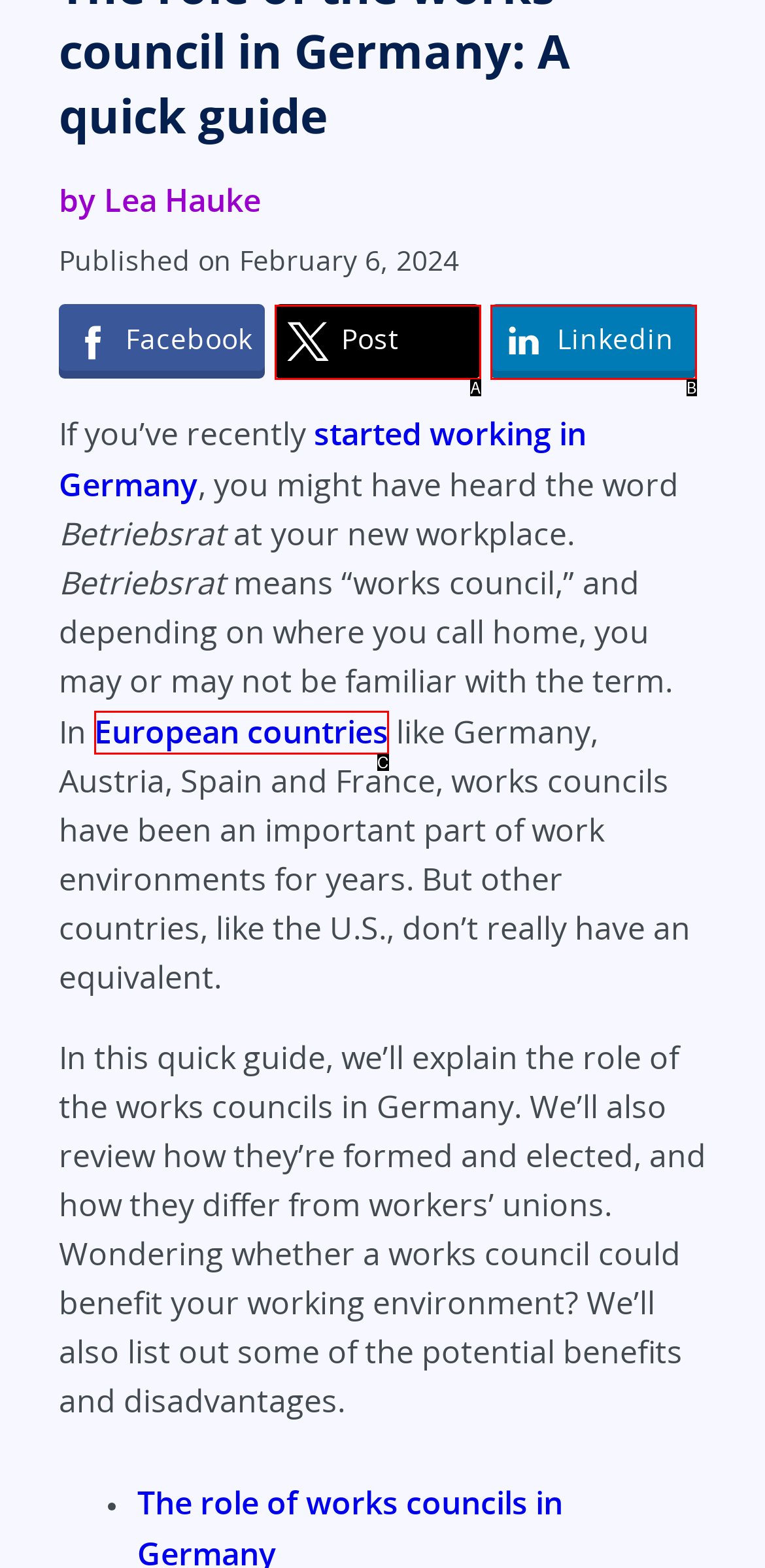Given the description: European countries, identify the corresponding option. Answer with the letter of the appropriate option directly.

C